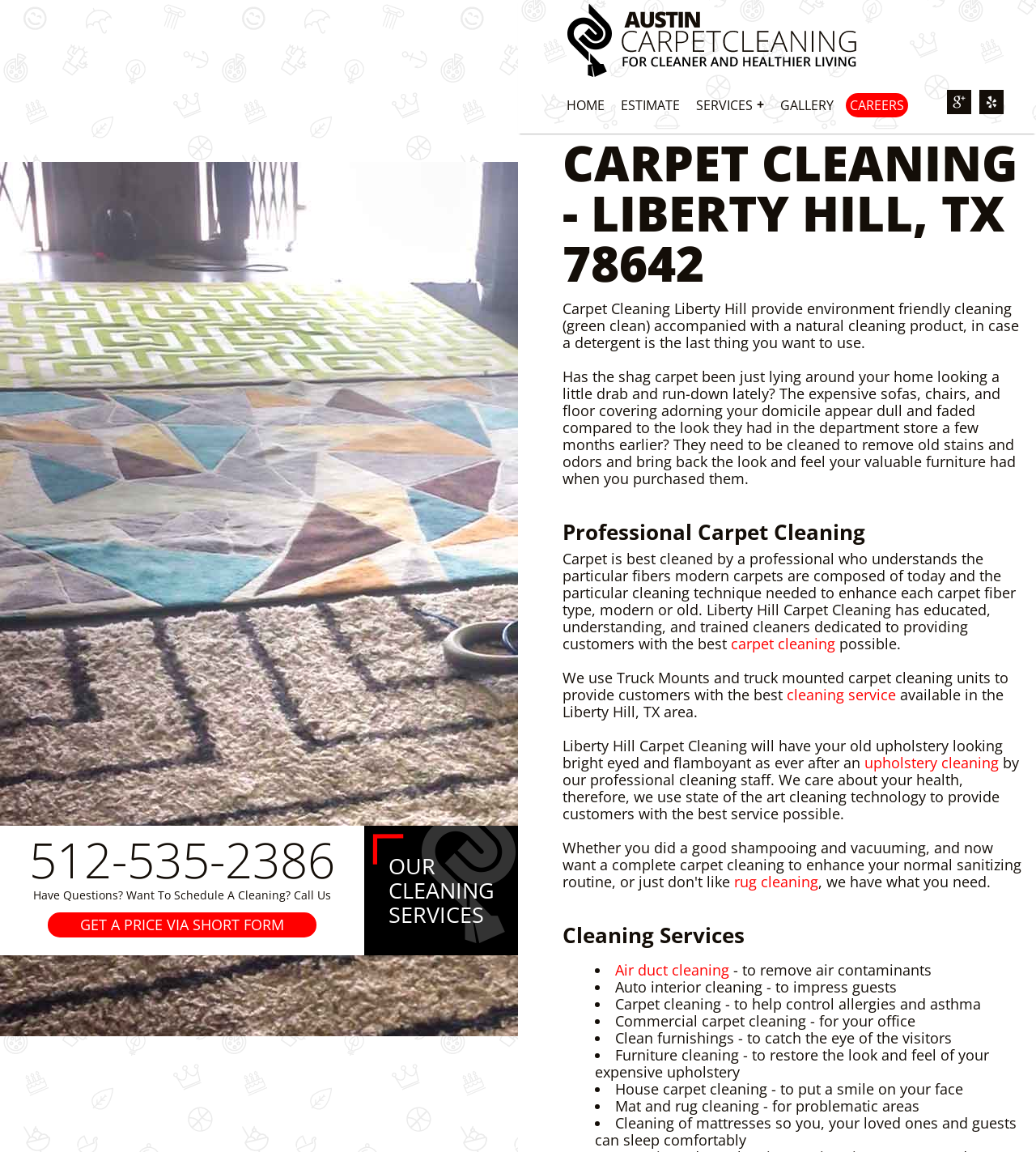Find the bounding box coordinates of the clickable area required to complete the following action: "View carpet cleaning services".

[0.634, 0.1, 0.827, 0.118]